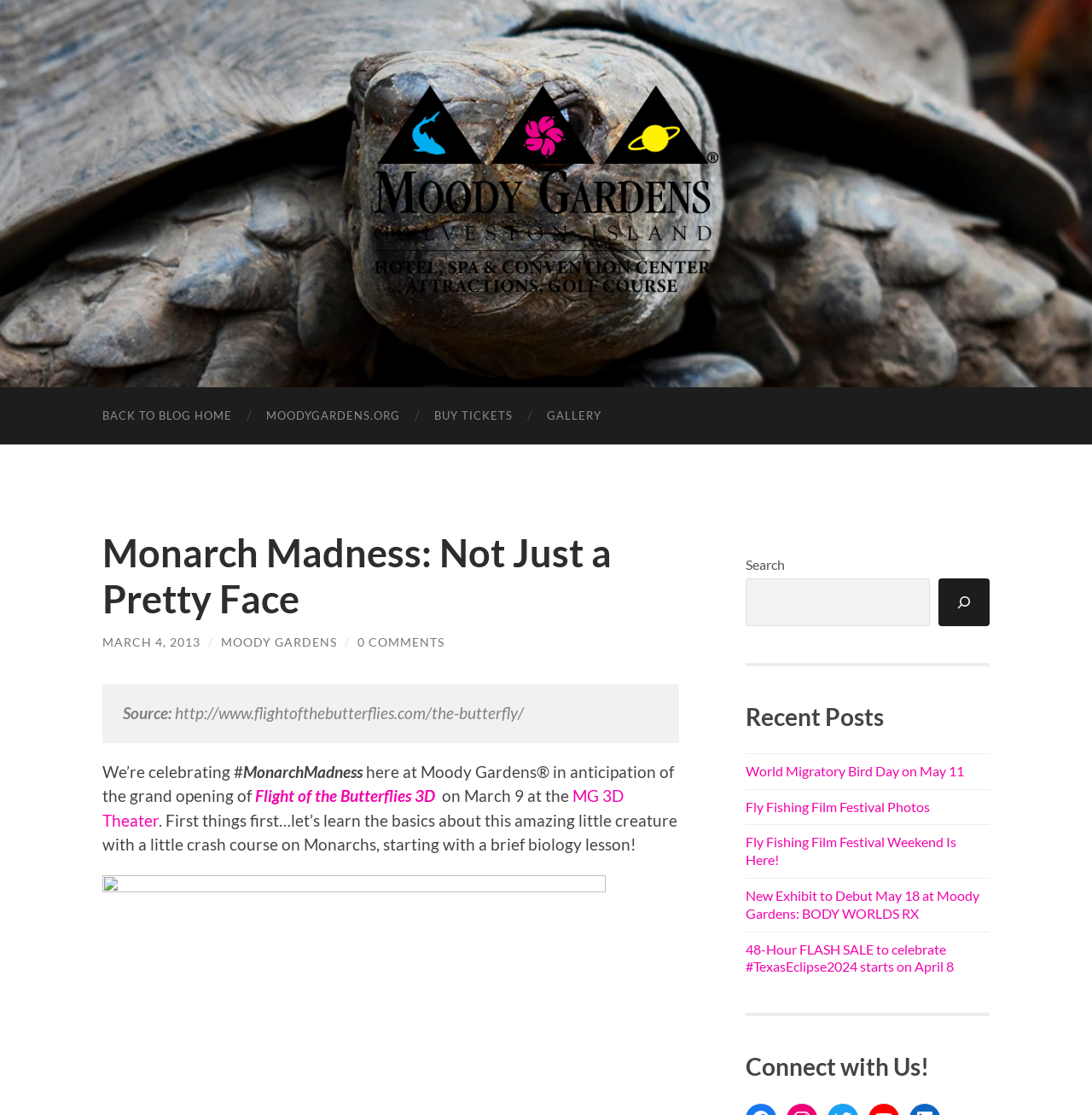Respond with a single word or phrase for the following question: 
How many links are in the top navigation menu?

4